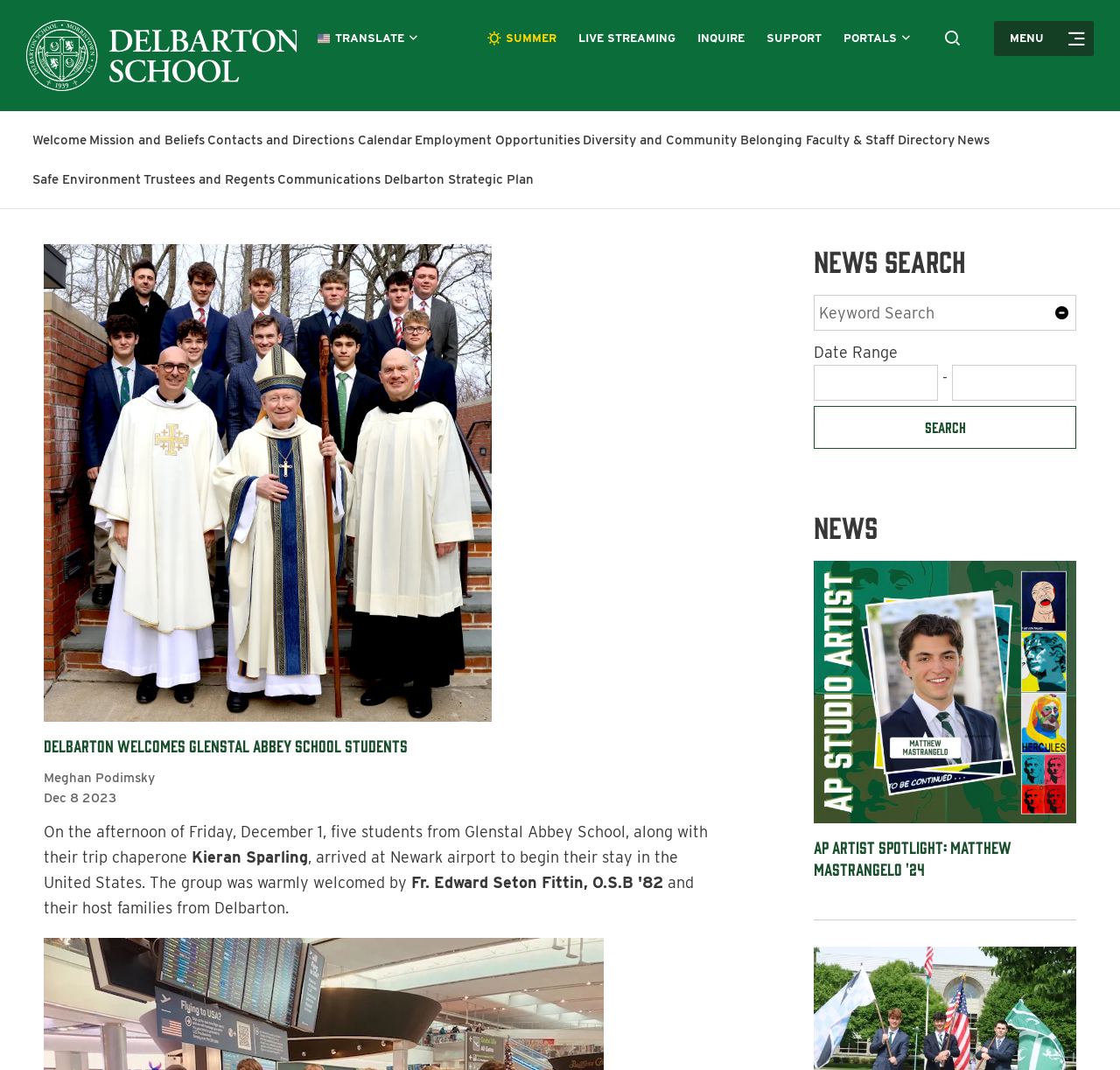Identify the bounding box coordinates for the element you need to click to achieve the following task: "Select language". Provide the bounding box coordinates as four float numbers between 0 and 1, in the form [left, top, right, bottom].

[0.284, 0.019, 0.373, 0.052]